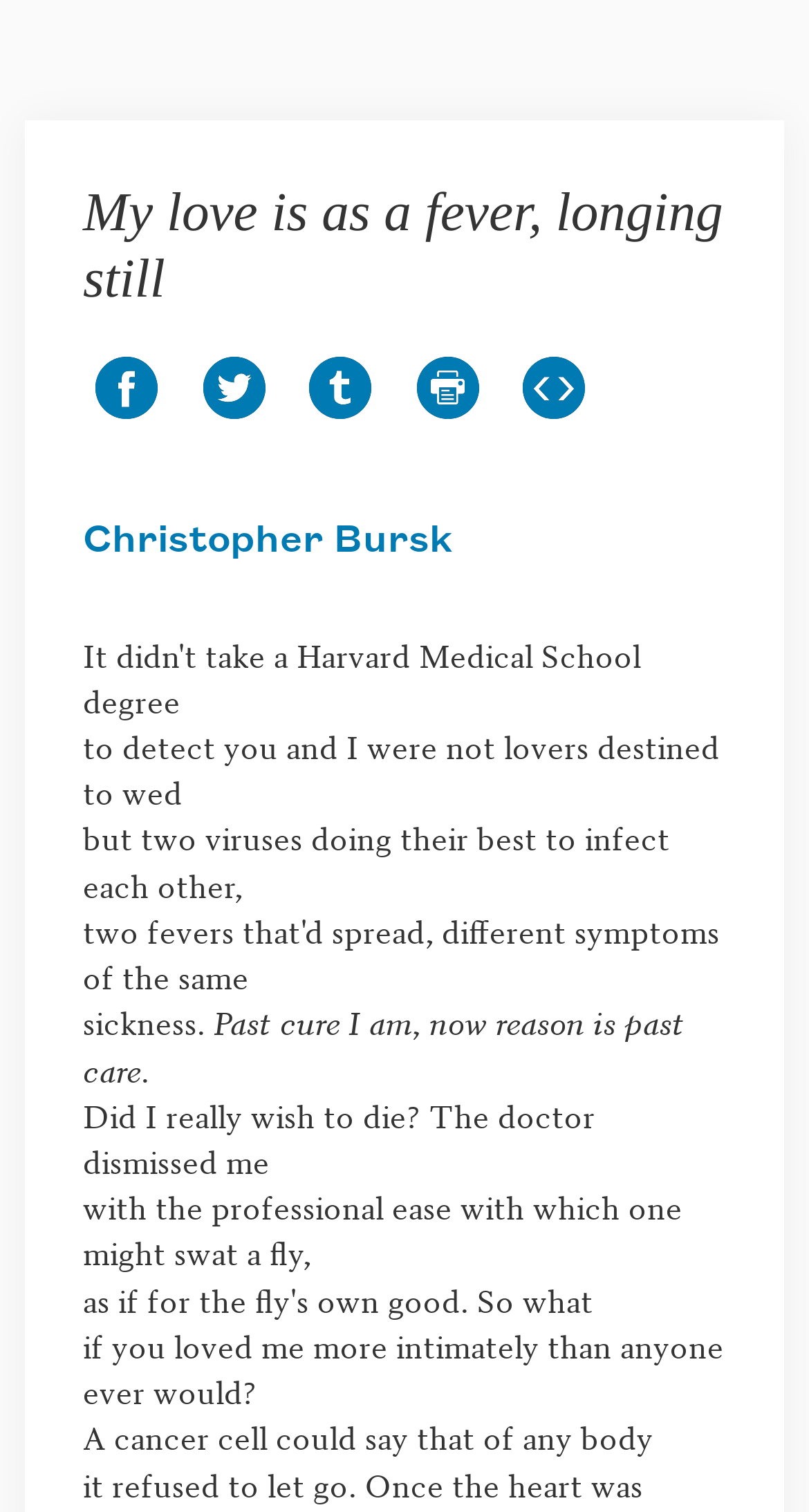With reference to the image, please provide a detailed answer to the following question: What is the first line of the poem?

I found the answer by looking at the StaticText element 'Past cure I am, now reason is past care', which is the first line of the poem.